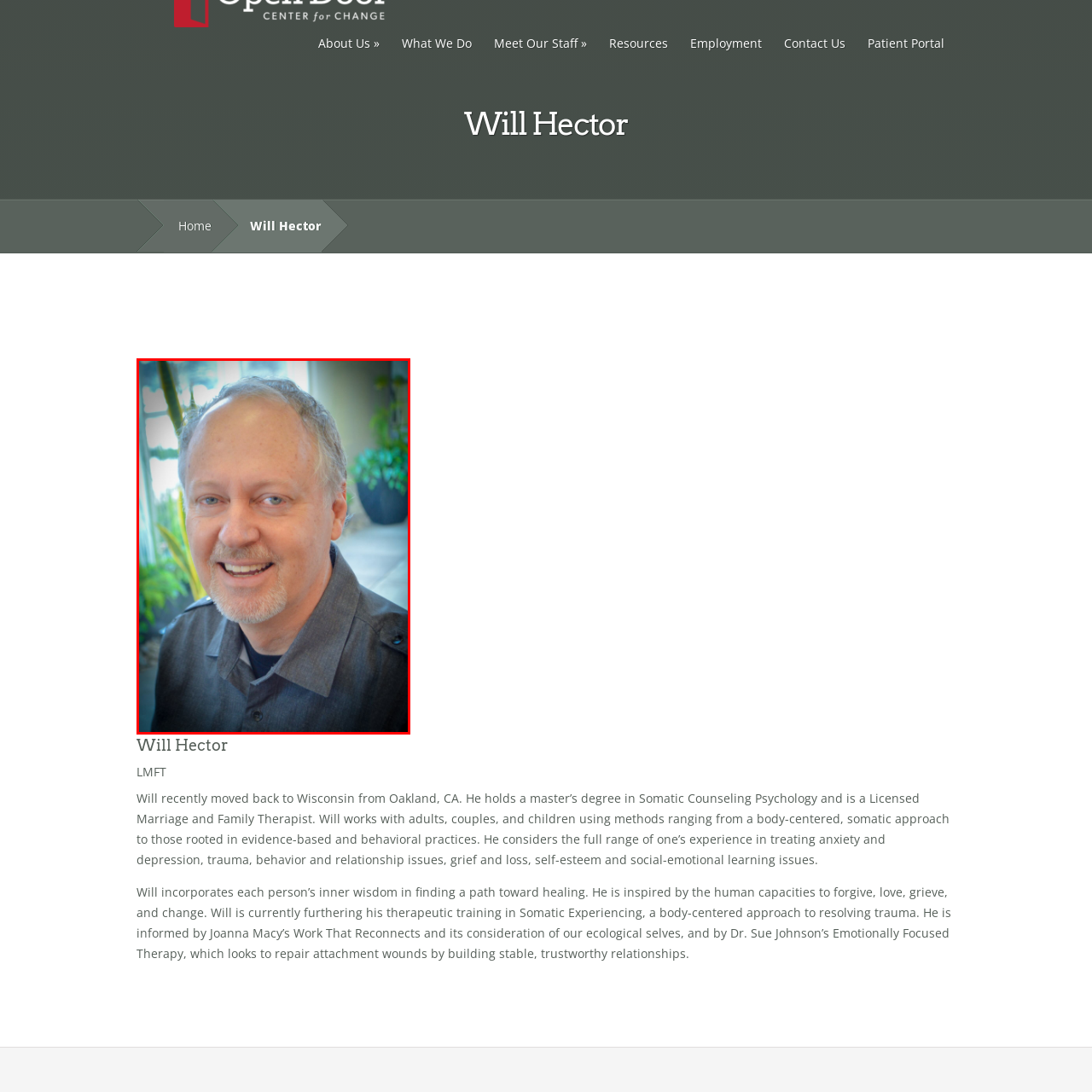Please provide a comprehensive caption for the image highlighted in the red box.

The image features Will Hector, a Licensed Marriage and Family Therapist (LMFT) known for his compassionate approach to therapy. He is captured smiling warmly, exuding a welcoming demeanor that reflects his commitment to fostering a supportive environment for his clients. Will holds a master’s degree in Somatic Counseling Psychology and utilizes a variety of therapeutic methods, emphasizing body-centered practices alongside evidence-based techniques. He recently returned to Wisconsin from Oakland, CA, and specializes in helping individuals and families navigate through issues such as anxiety, trauma, and relationship challenges. In his work, he prioritizes each person’s inner wisdom, guiding them towards healing with an understanding of their unique experiences. The background features soft greenery, adding to the serene atmosphere that aligns with his therapeutic philosophy.